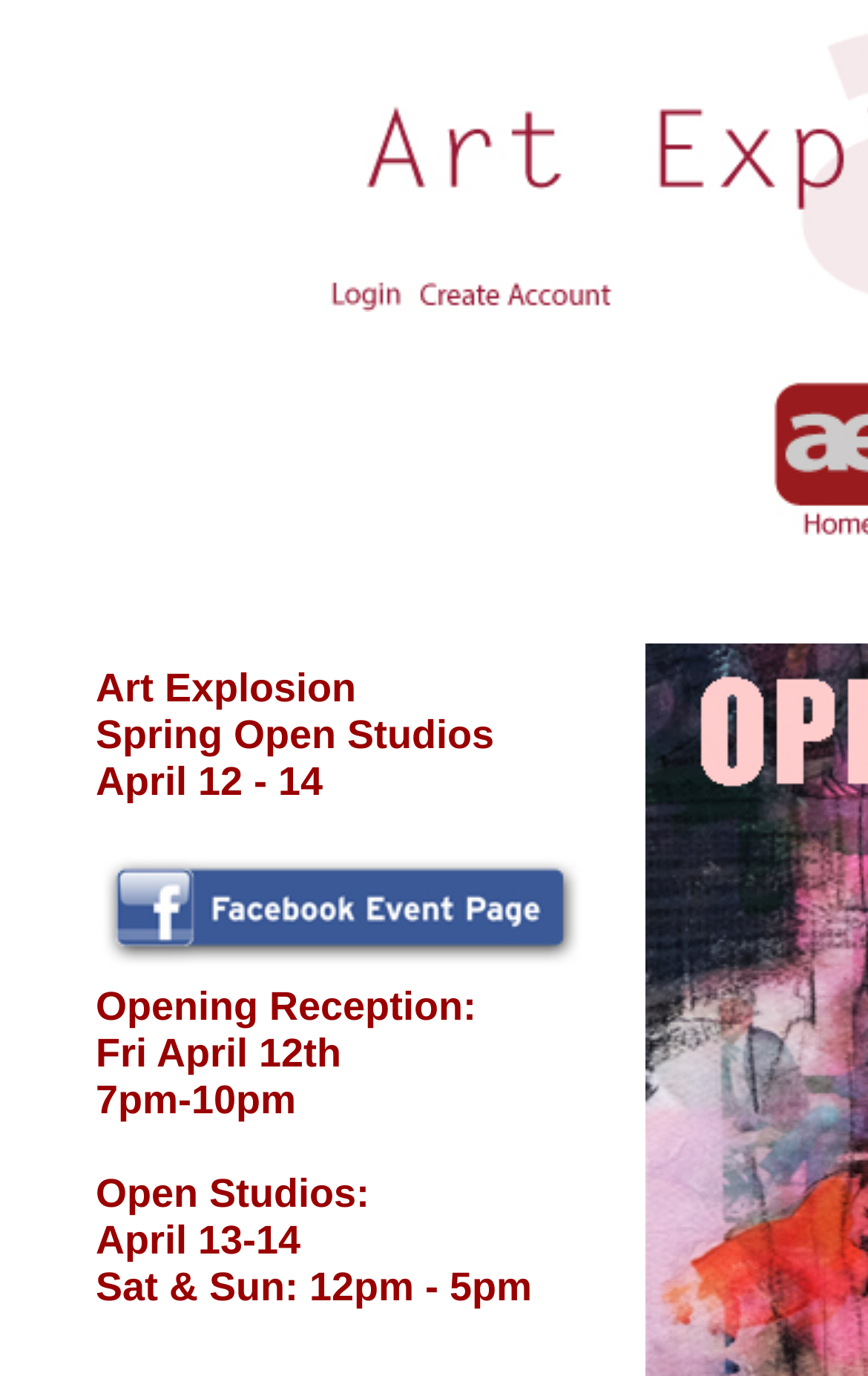Respond with a single word or short phrase to the following question: 
How many links are there on the webpage?

3